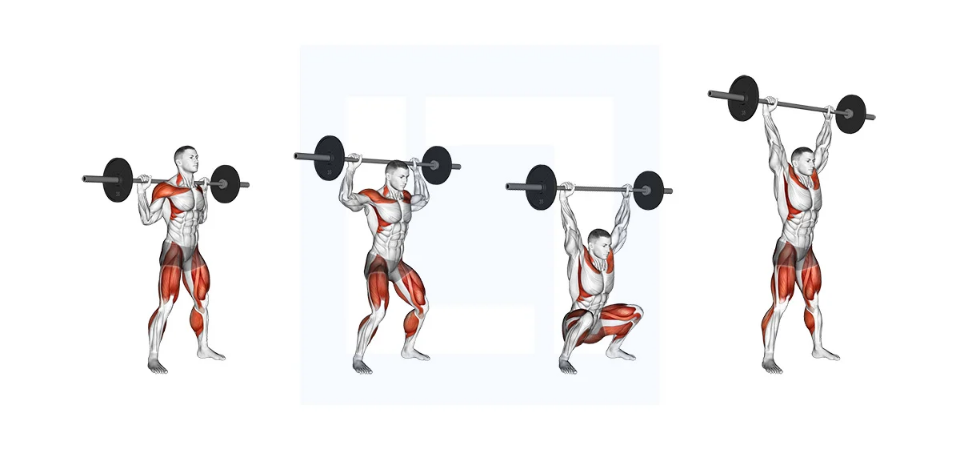What is the final movement of the Barbell Snatch Balance exercise?
Make sure to answer the question with a detailed and comprehensive explanation.

The final figure on the right captures the upward thrust as the individual lifts the barbell overhead, showcasing strength and balance, which is the final movement of the Barbell Snatch Balance exercise.